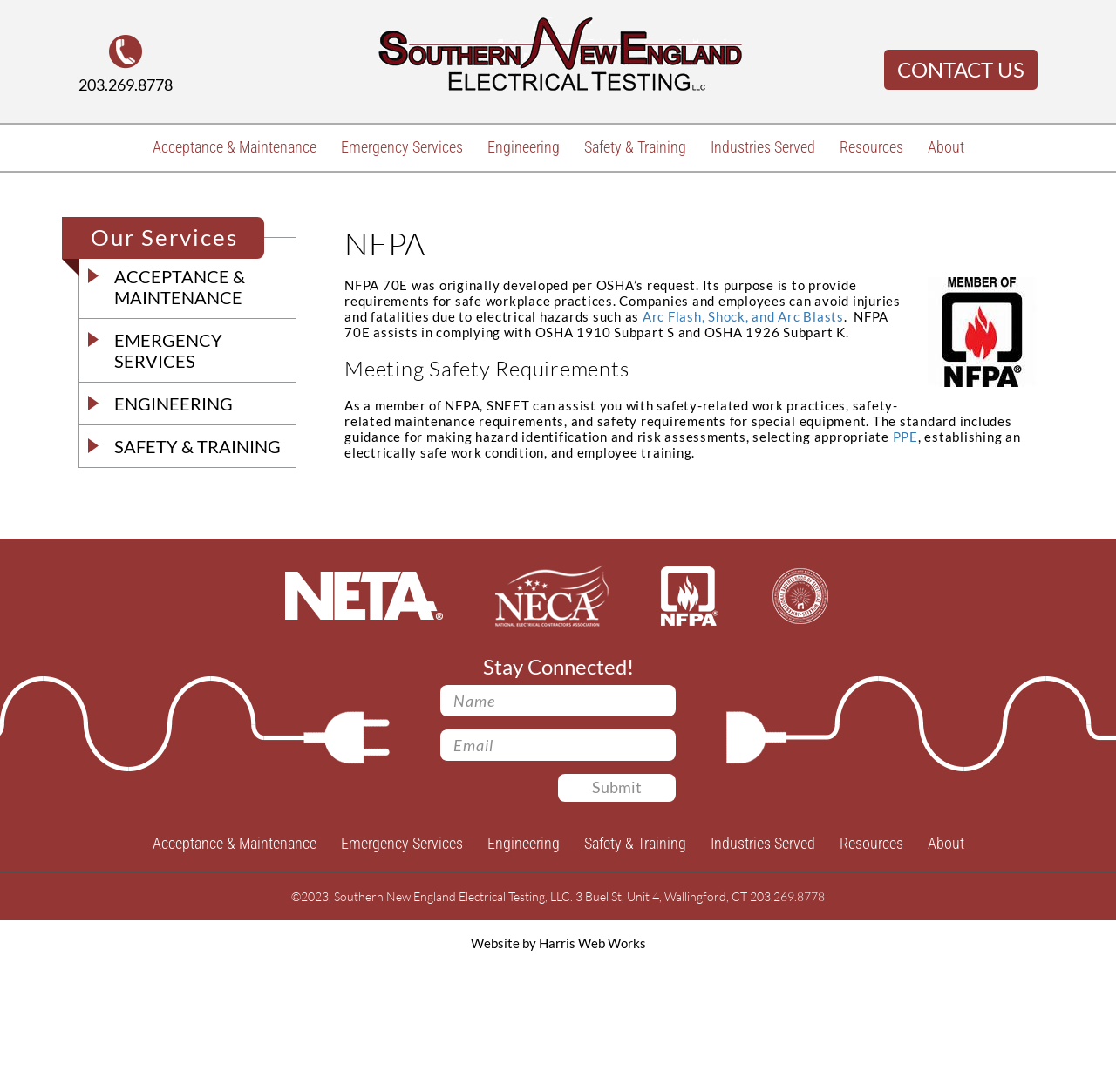Please identify the bounding box coordinates of the clickable area that will allow you to execute the instruction: "Submit the contact form".

[0.5, 0.708, 0.605, 0.734]